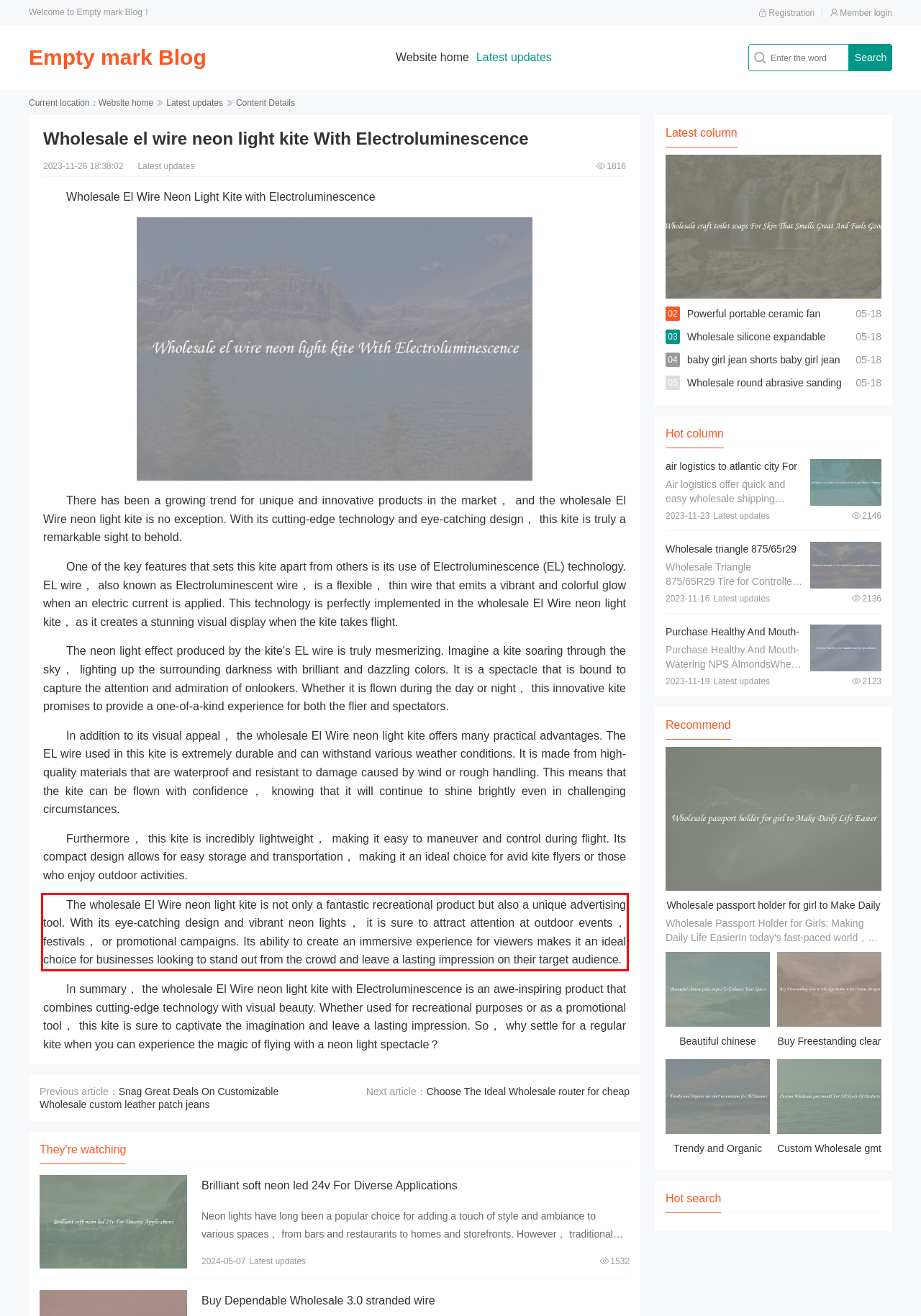Analyze the screenshot of the webpage that features a red bounding box and recognize the text content enclosed within this red bounding box.

The wholesale El Wire neon light kite is not only a fantastic recreational product but also a unique advertising tool. With its eye-catching design and vibrant neon lights， it is sure to attract attention at outdoor events， festivals， or promotional campaigns. Its ability to create an immersive experience for viewers makes it an ideal choice for businesses looking to stand out from the crowd and leave a lasting impression on their target audience.